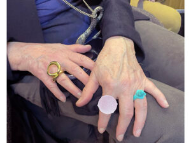How many rings are on the right hand?
Give a one-word or short phrase answer based on the image.

Two